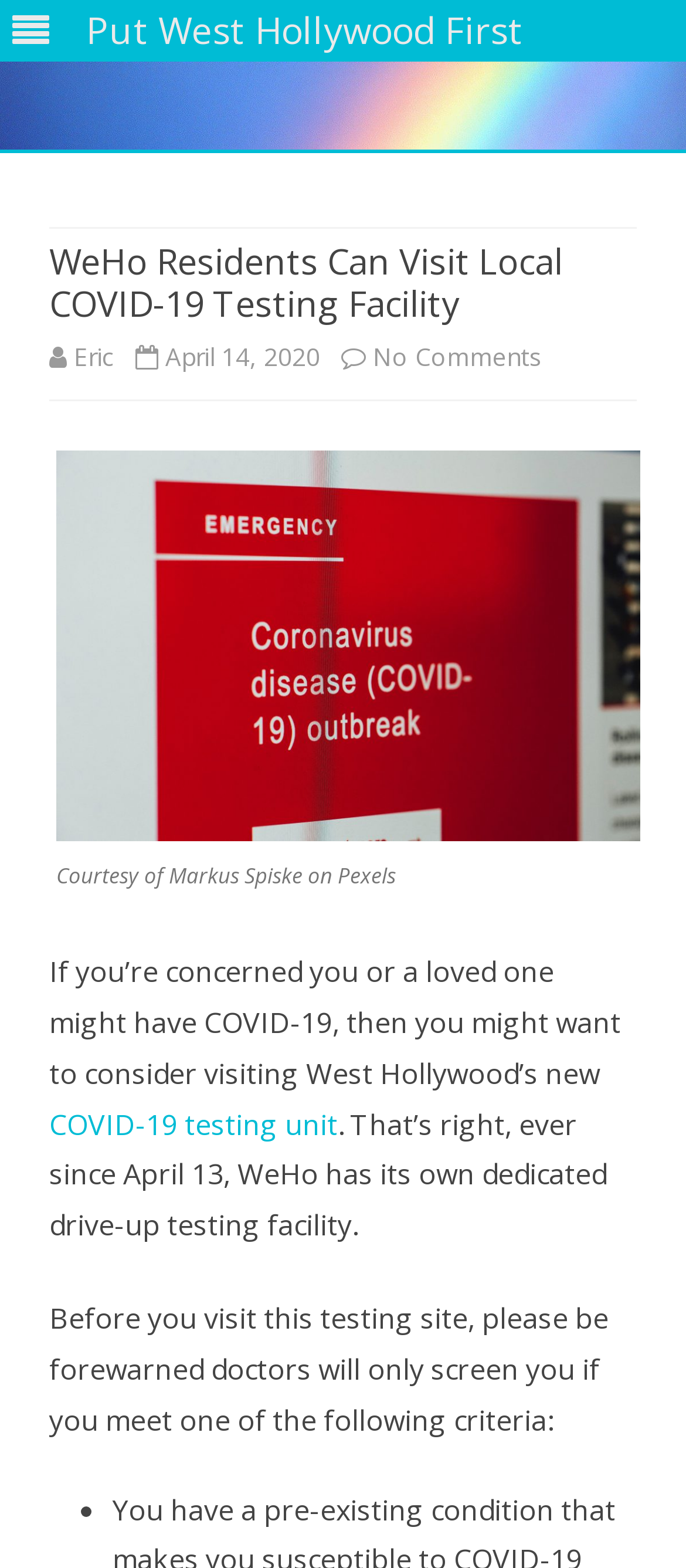Determine which piece of text is the heading of the webpage and provide it.

WeHo Residents Can Visit Local COVID-19 Testing Facility